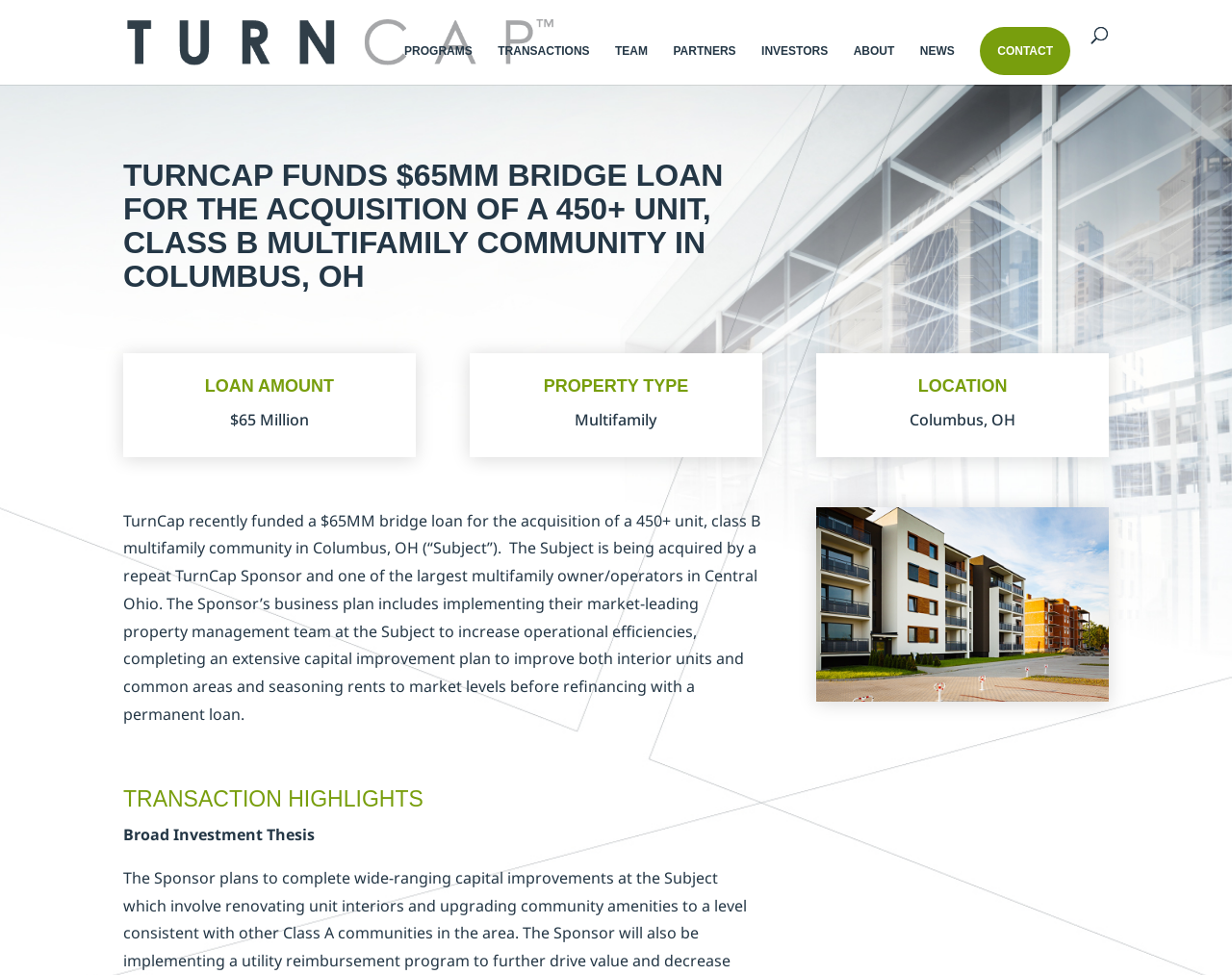Specify the bounding box coordinates of the element's area that should be clicked to execute the given instruction: "Search for something". The coordinates should be four float numbers between 0 and 1, i.e., [left, top, right, bottom].

[0.1, 0.0, 0.9, 0.001]